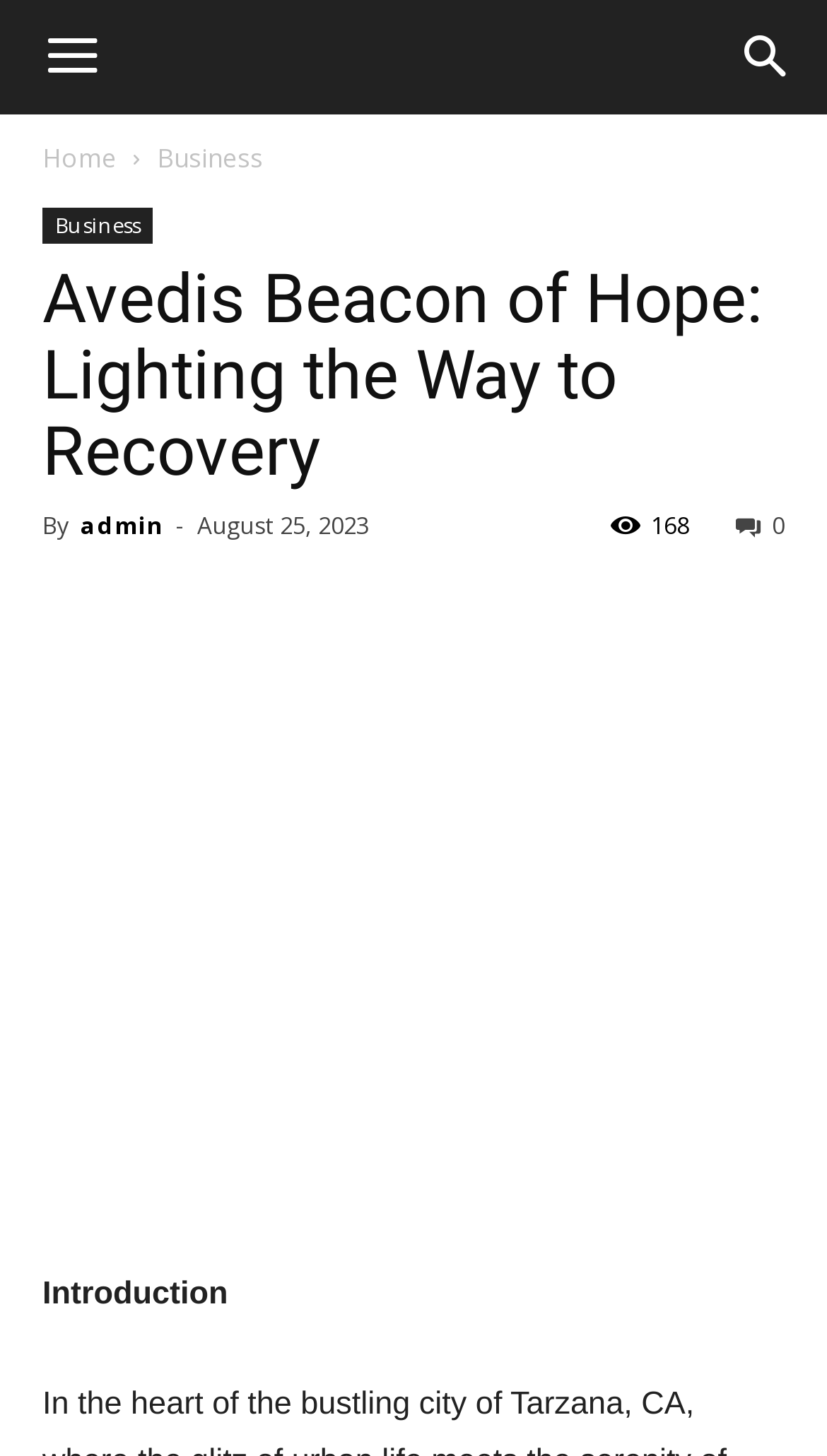Please identify the coordinates of the bounding box that should be clicked to fulfill this instruction: "Click the Business link".

[0.19, 0.096, 0.318, 0.121]